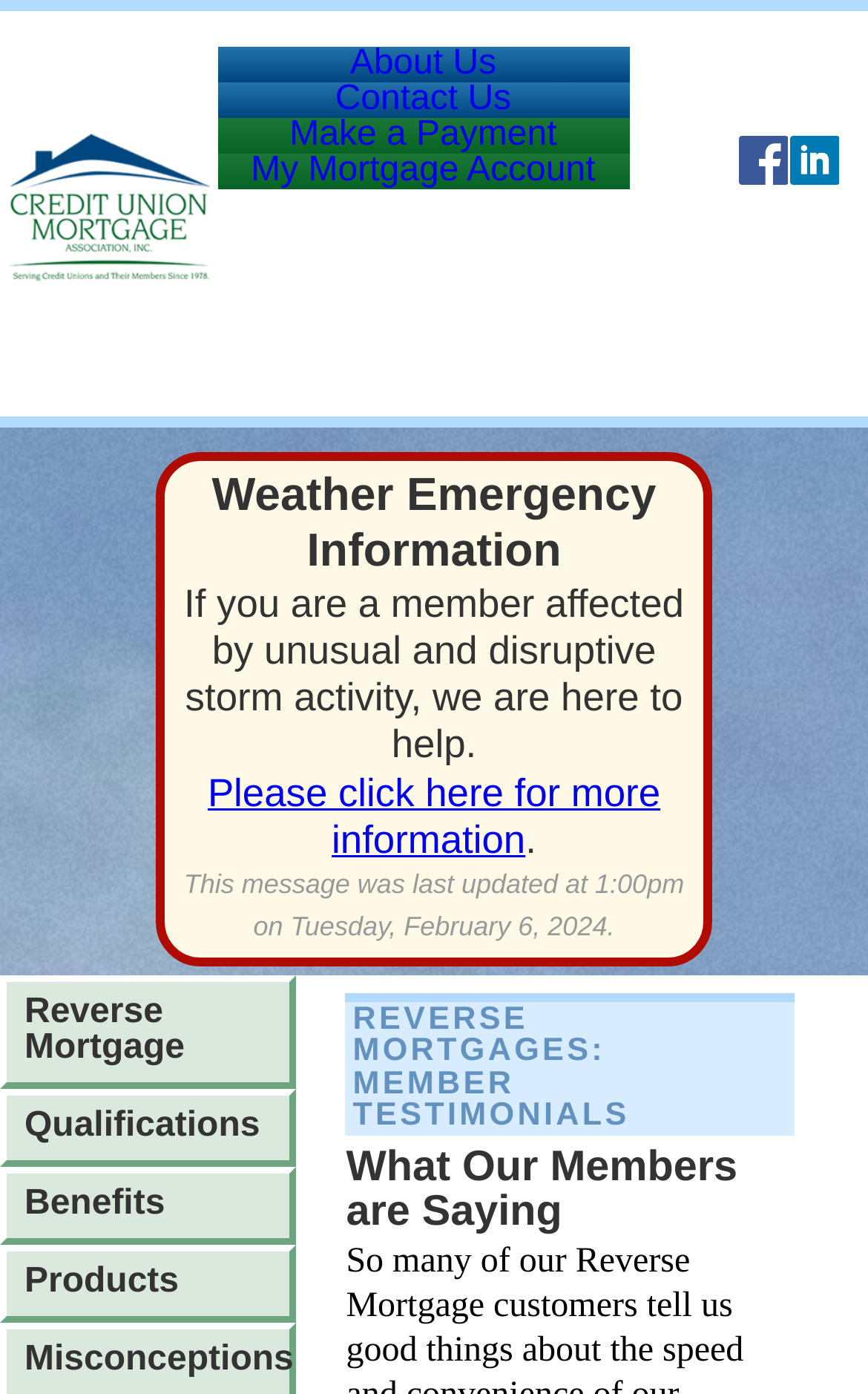Provide the bounding box coordinates of the section that needs to be clicked to accomplish the following instruction: "Learn more about weather emergency information."

[0.239, 0.612, 0.761, 0.678]